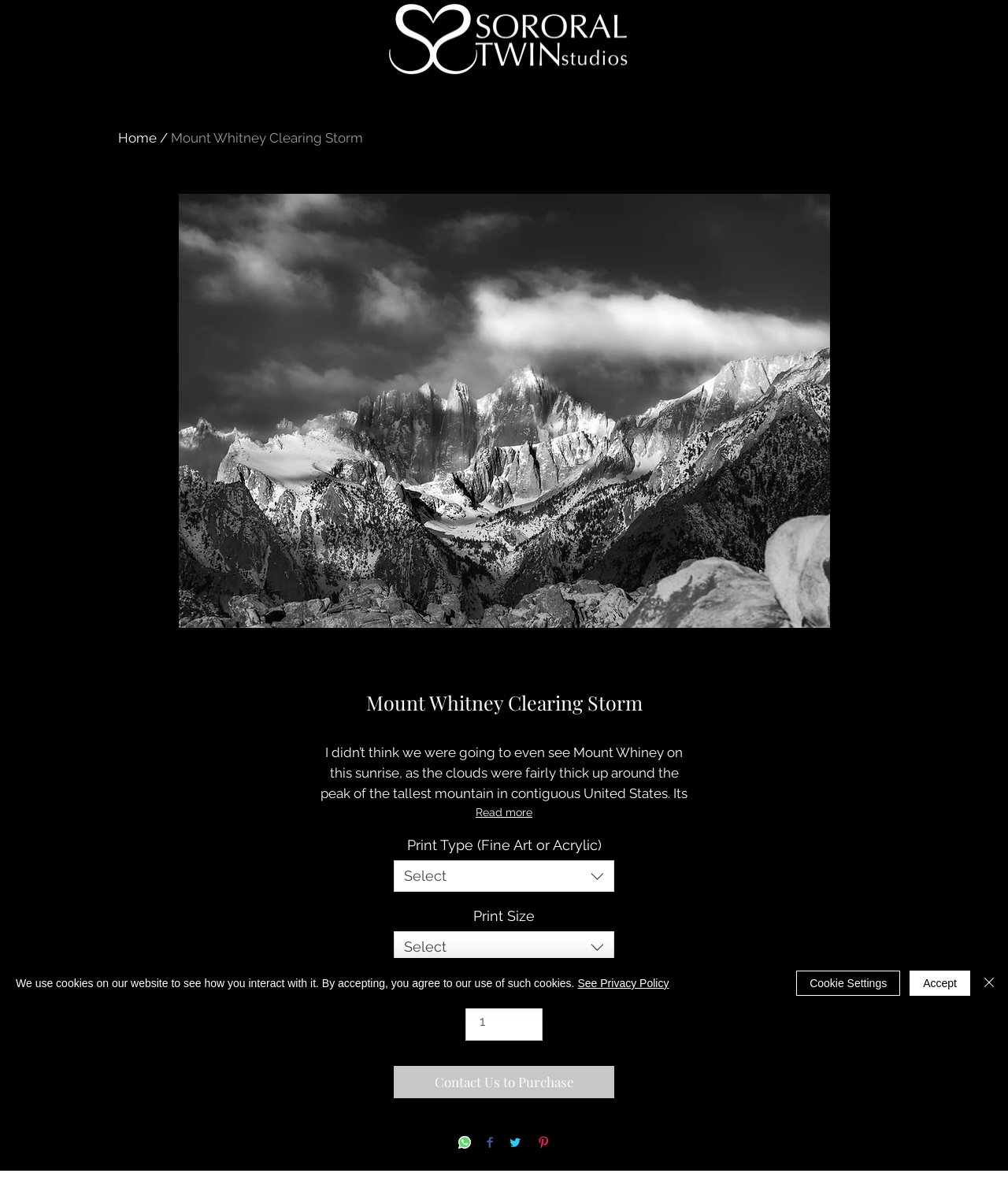Identify the bounding box coordinates for the UI element described as: "input value="1" aria-label="Quantity" value="1"". The coordinates should be provided as four floats between 0 and 1: [left, top, right, bottom].

[0.462, 0.833, 0.538, 0.865]